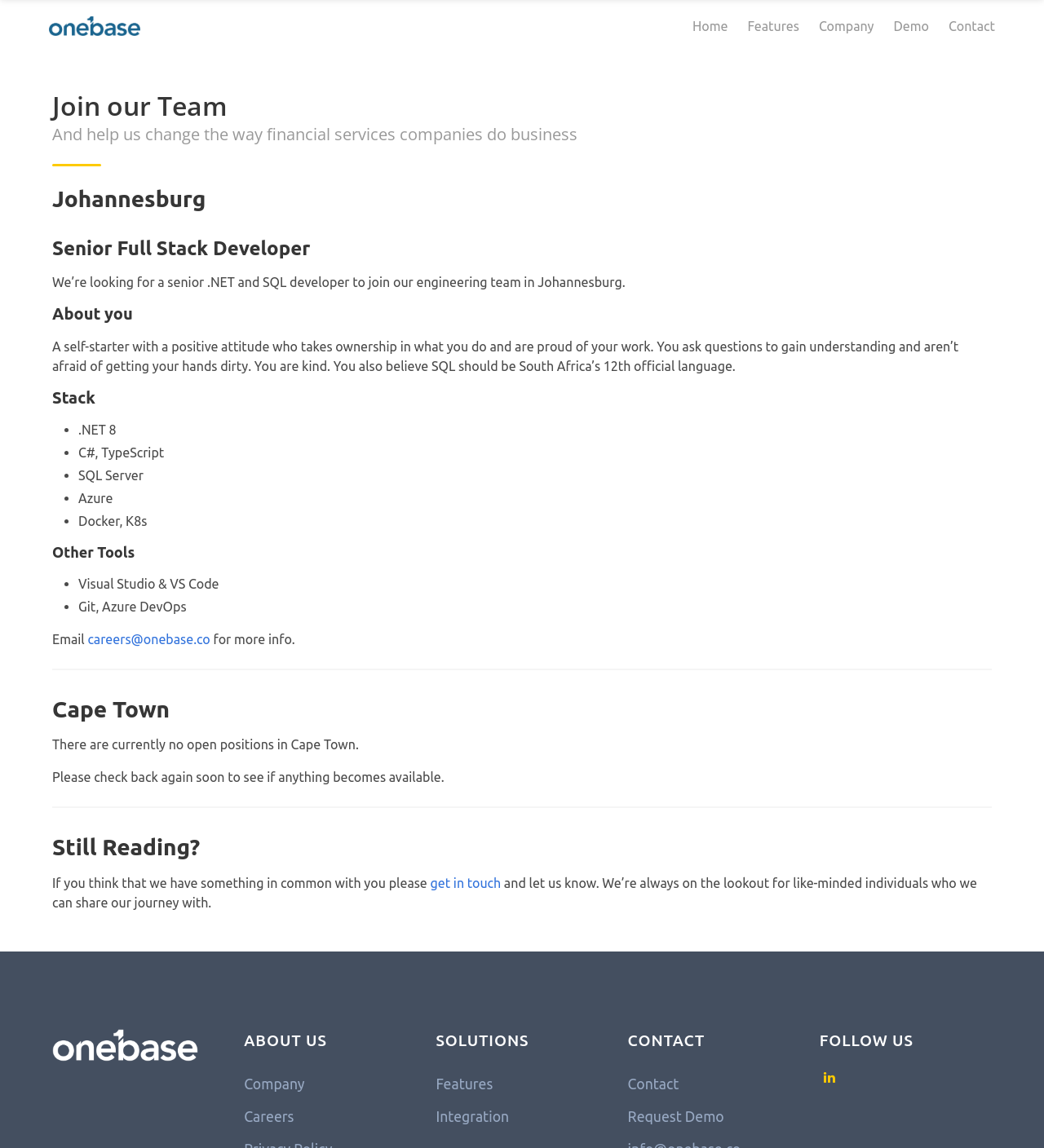How can I get in touch with the company?
Please use the visual content to give a single word or phrase answer.

Email careers@onebase.co